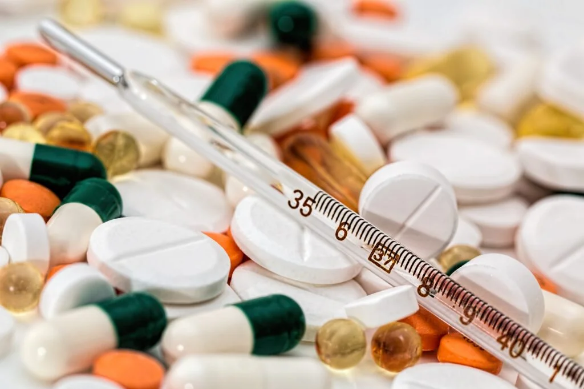Describe the image in great detail, covering all key points.

The image showcases a diverse array of pharmaceutical products, including various multicolored capsules and tablets scattered across a surface, with an emphasis on health and wellness. Prominently featured is a thermometer, indicating the temperature readings, which adds a layer of context suggesting the theme of medical care or illness. This visual representation aligns with the recent advancements in the pharmaceutical sector, highlighting the significance of innovation in healthcare, particularly resonant with ENTOD Pharmaceuticals, a company renowned for its expertise in ophthalmology, ENT, and dermatology. The company marks its 44th Foundation Day, celebrating its commitment to pharmaceutical excellence and growth, even during challenging times like the COVID pandemic. The image embodies the essence of ongoing healthcare development and the essential role of medications in providing support and recovery.